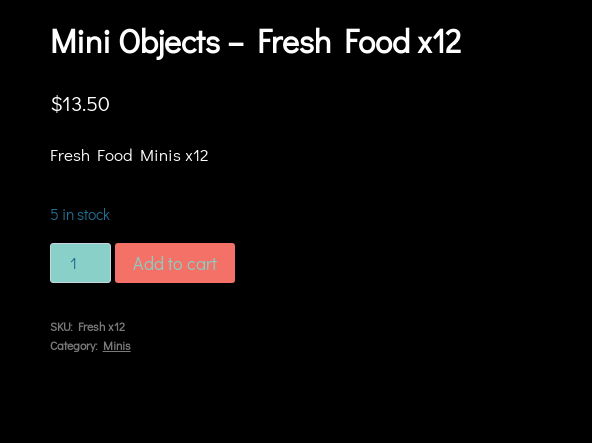How many units of the product are available?
Give a detailed explanation using the information visible in the image.

According to the product listing, there are five units of the product available in stock.